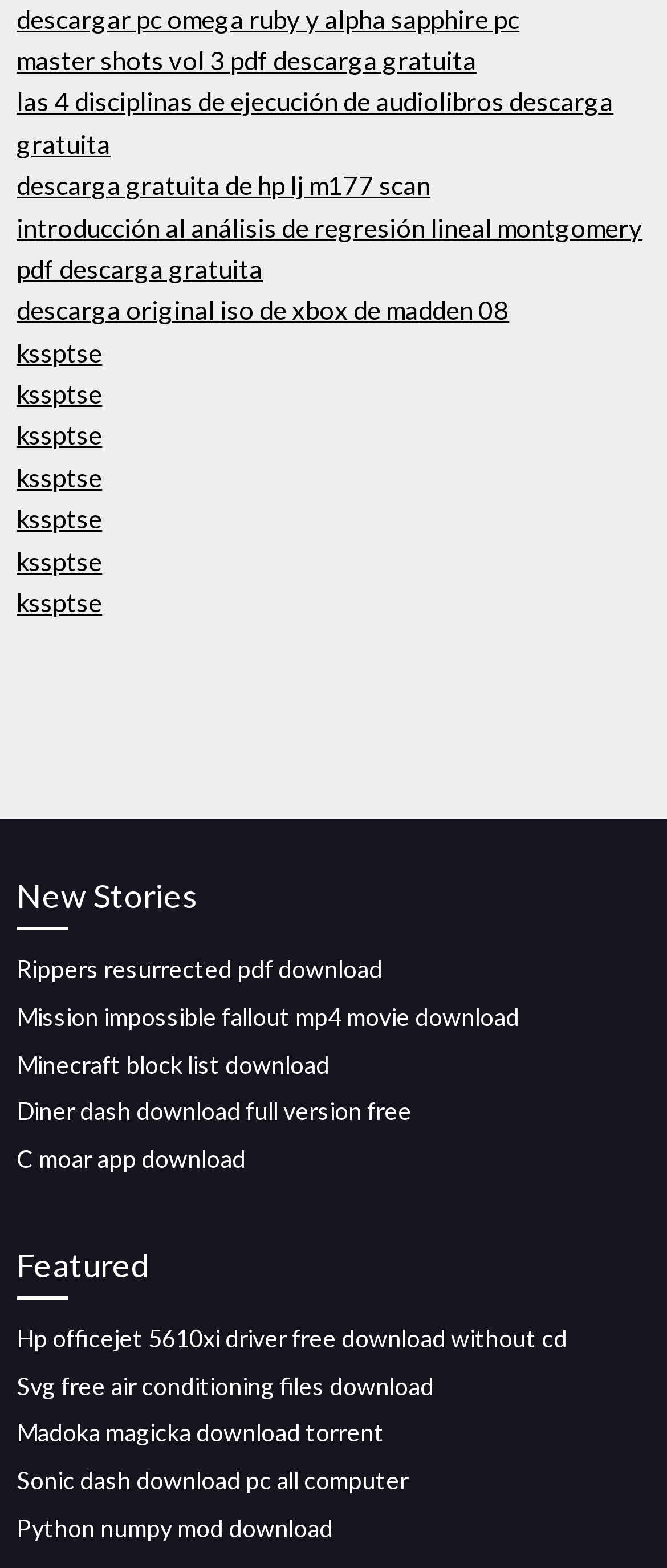What is the purpose of the webpage?
Based on the visual, give a brief answer using one word or a short phrase.

File sharing